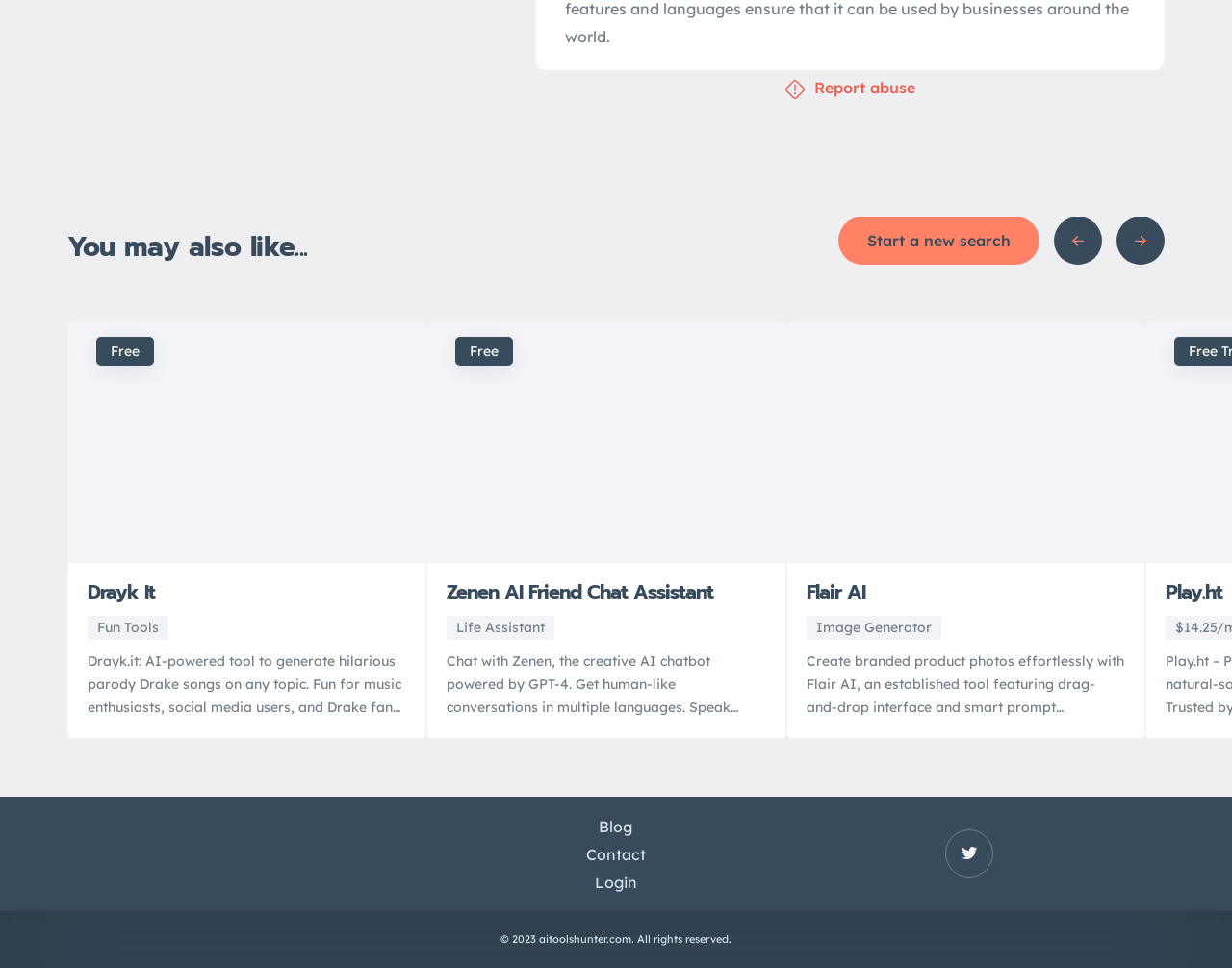Answer the question briefly using a single word or phrase: 
What is the copyright year of the website?

2023